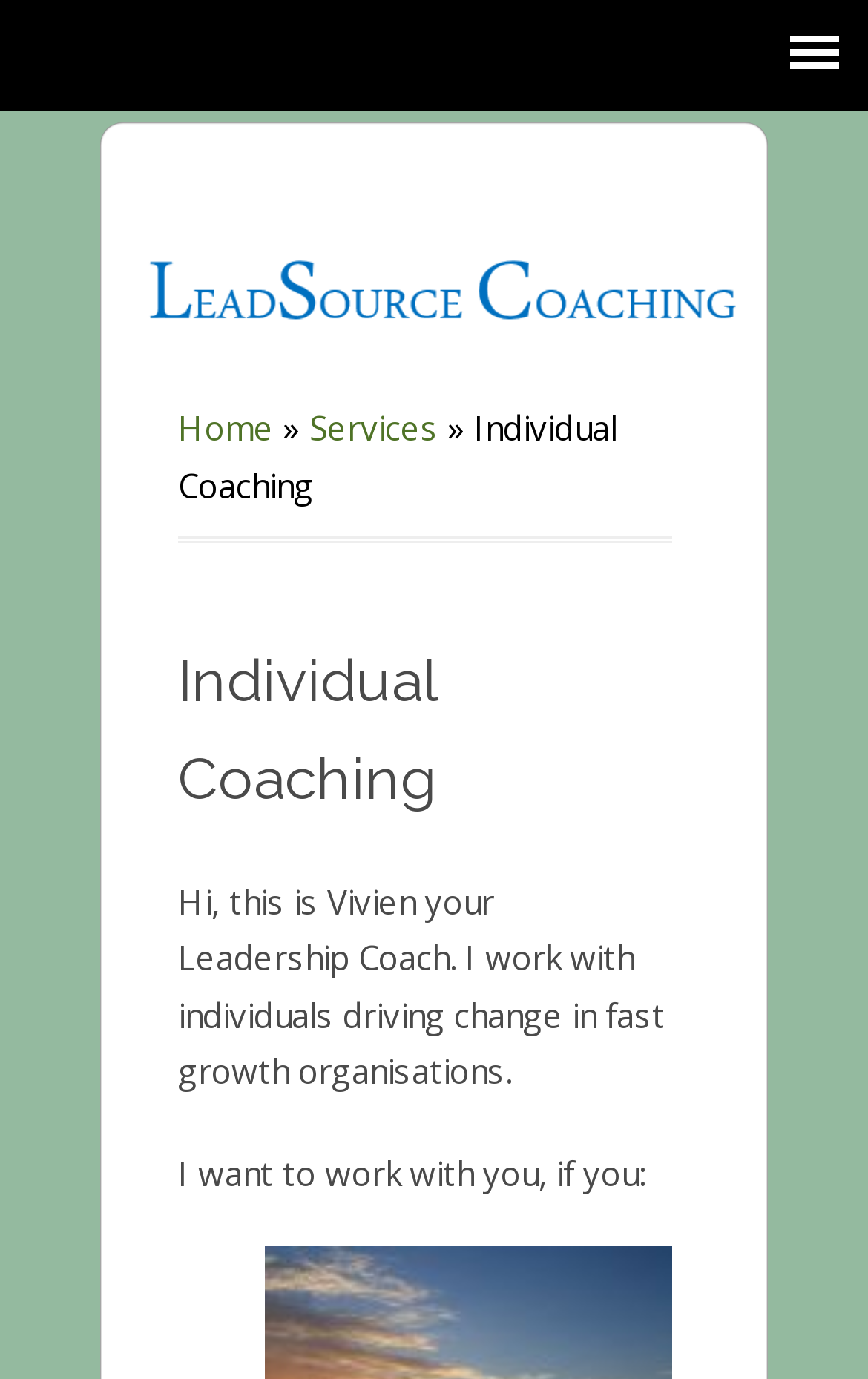Give a detailed overview of the webpage's appearance and contents.

The webpage is about Individual Coaching services provided by LeadSource coaching. At the top right corner, there is a link with no text. Below it, there is a logo of LeadSource coaching, which is an image. 

On the top left side, there is a navigation menu consisting of three links: "Home", "Services", and another link with a "»" symbol in between "Home" and "Services". 

Below the navigation menu, there is a heading that reads "Individual Coaching". Underneath the heading, there is a paragraph of text that introduces Vivien, a Leadership Coach, who works with individuals driving change in fast growth organisations. 

Further down, there is another paragraph that starts with "I want to work with you, if you:", which appears to be a continuation of Vivien's introduction.